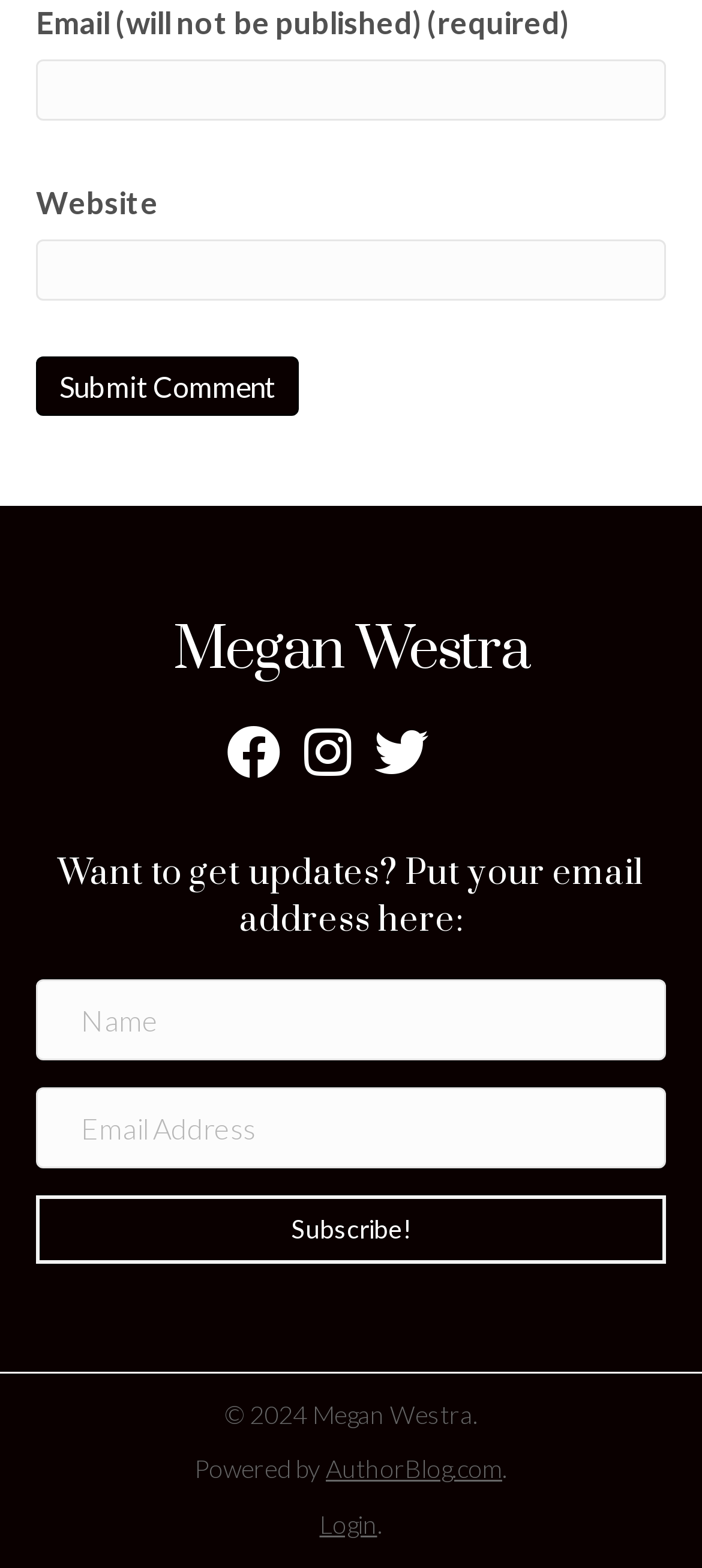Please identify the bounding box coordinates of the region to click in order to complete the given instruction: "Follow Megan Westra on Facebook". The coordinates should be four float numbers between 0 and 1, i.e., [left, top, right, bottom].

[0.323, 0.463, 0.4, 0.498]